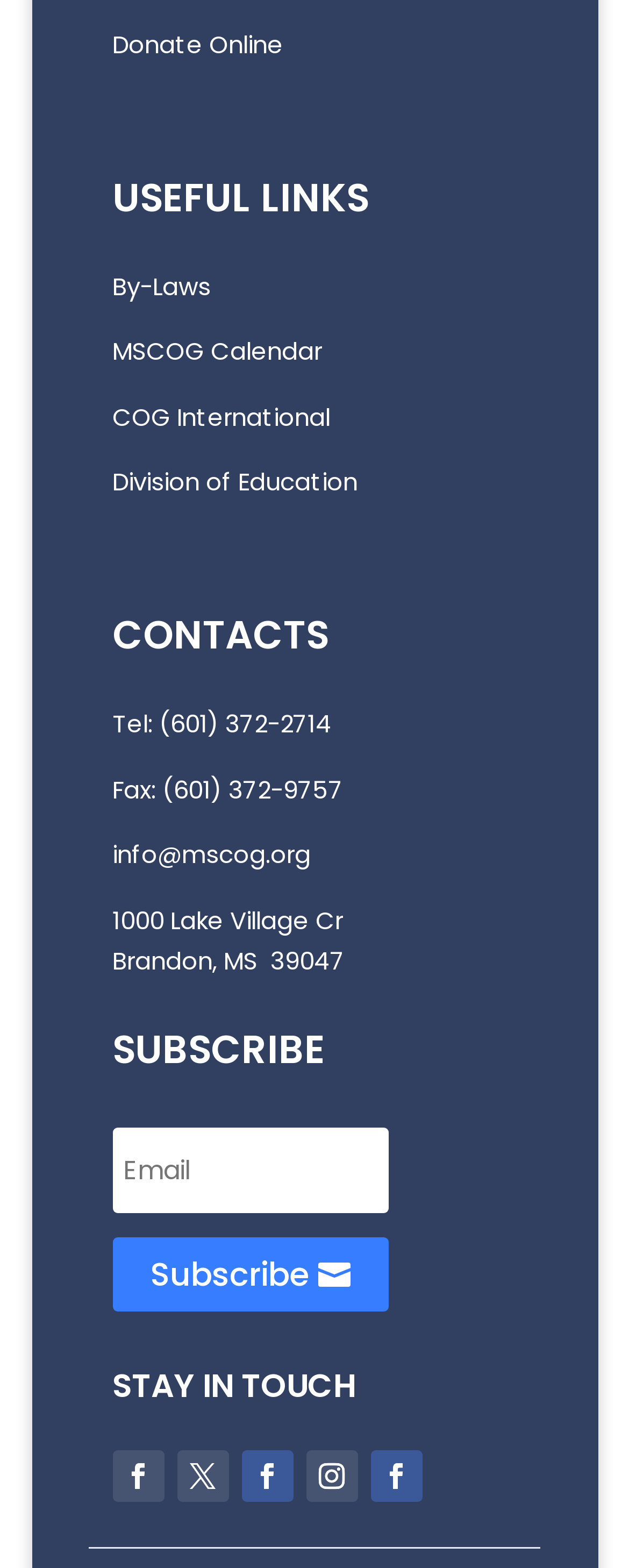With reference to the image, please provide a detailed answer to the following question: What is the purpose of the textbox?

The textbox is located under the 'SUBSCRIBE' section, and it is likely used to input an email address or other information to subscribe to a newsletter or other updates.